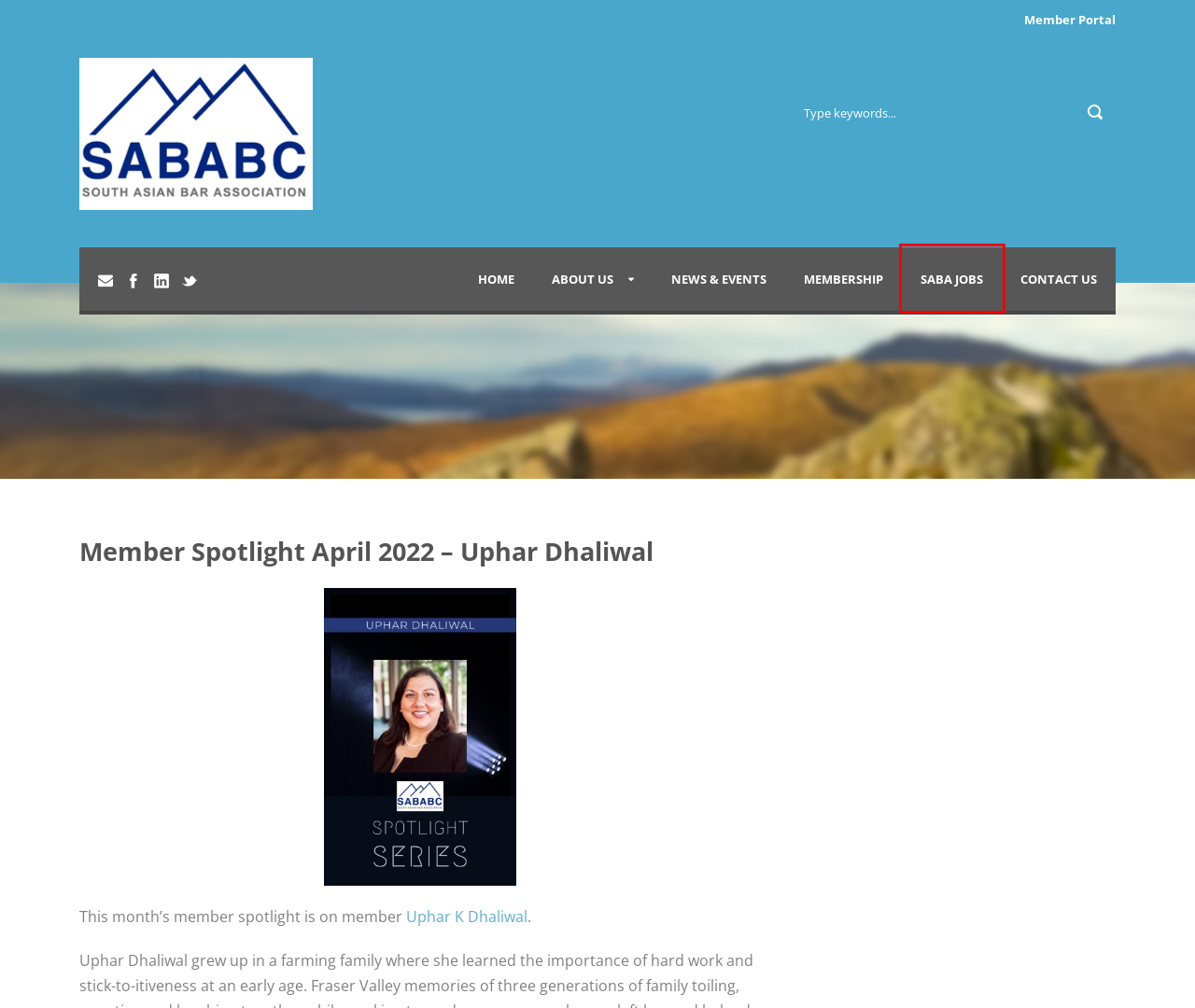Look at the given screenshot of a webpage with a red rectangle bounding box around a UI element. Pick the description that best matches the new webpage after clicking the element highlighted. The descriptions are:
A. South Asian Bar Association of British Columbia   » Member Portal
B. South Asian Bar Association of British Columbia   » Vancouver Coastal Health – General Counsel
C. South Asian Bar Association of British Columbia   » News & Events
D. South Asian Bar Association of British Columbia   » About Us
E. South Asian Bar Association of British Columbia   » SABA Jobs
F. South Asian Bar Association of British Columbia
G. South Asian Bar Association of British Columbia   » Membership
H. South Asian Bar Association of British Columbia   » Contact Us

E